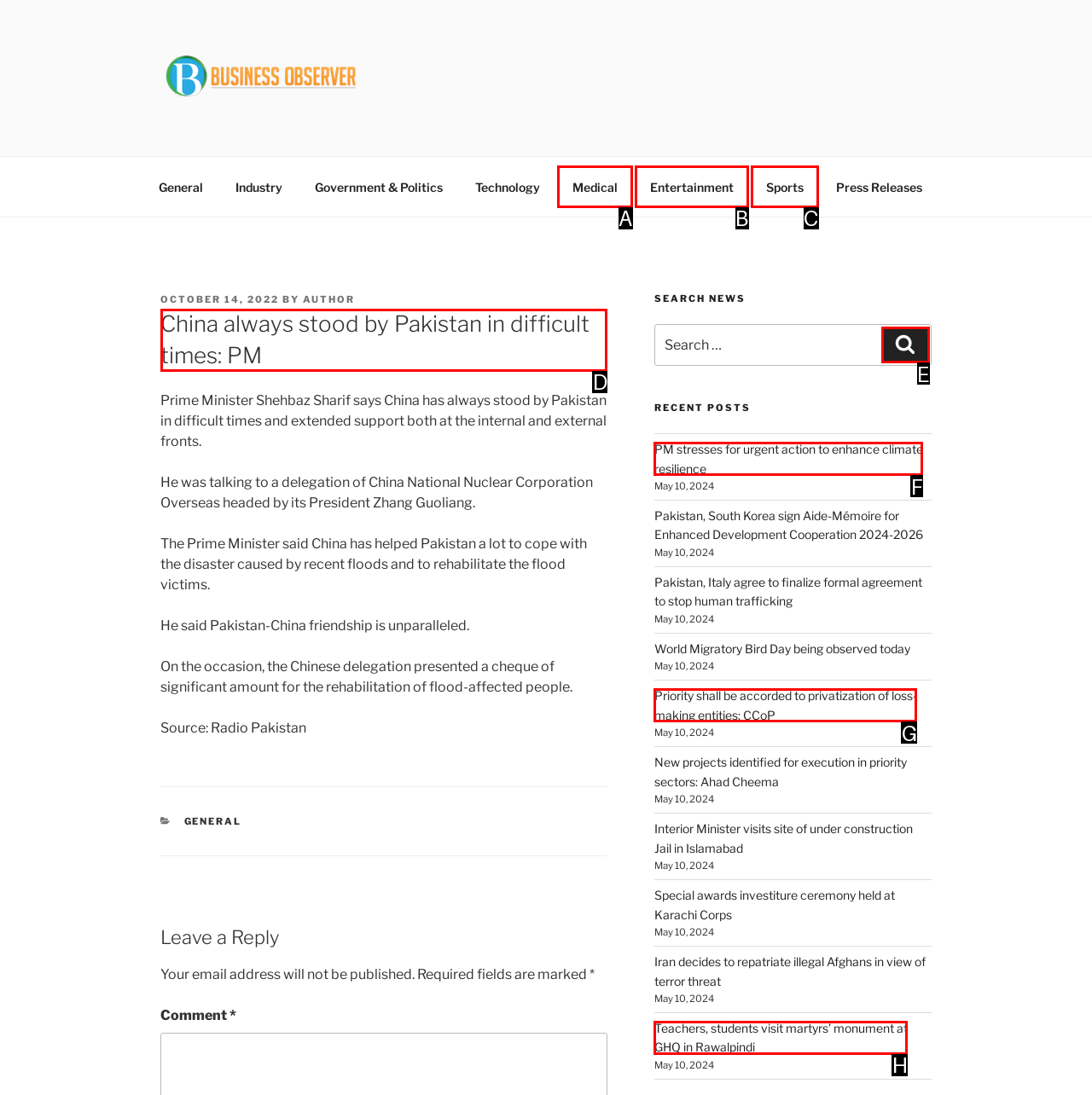Point out the UI element to be clicked for this instruction: Read the article 'China always stood by Pakistan in difficult times: PM'. Provide the answer as the letter of the chosen element.

D